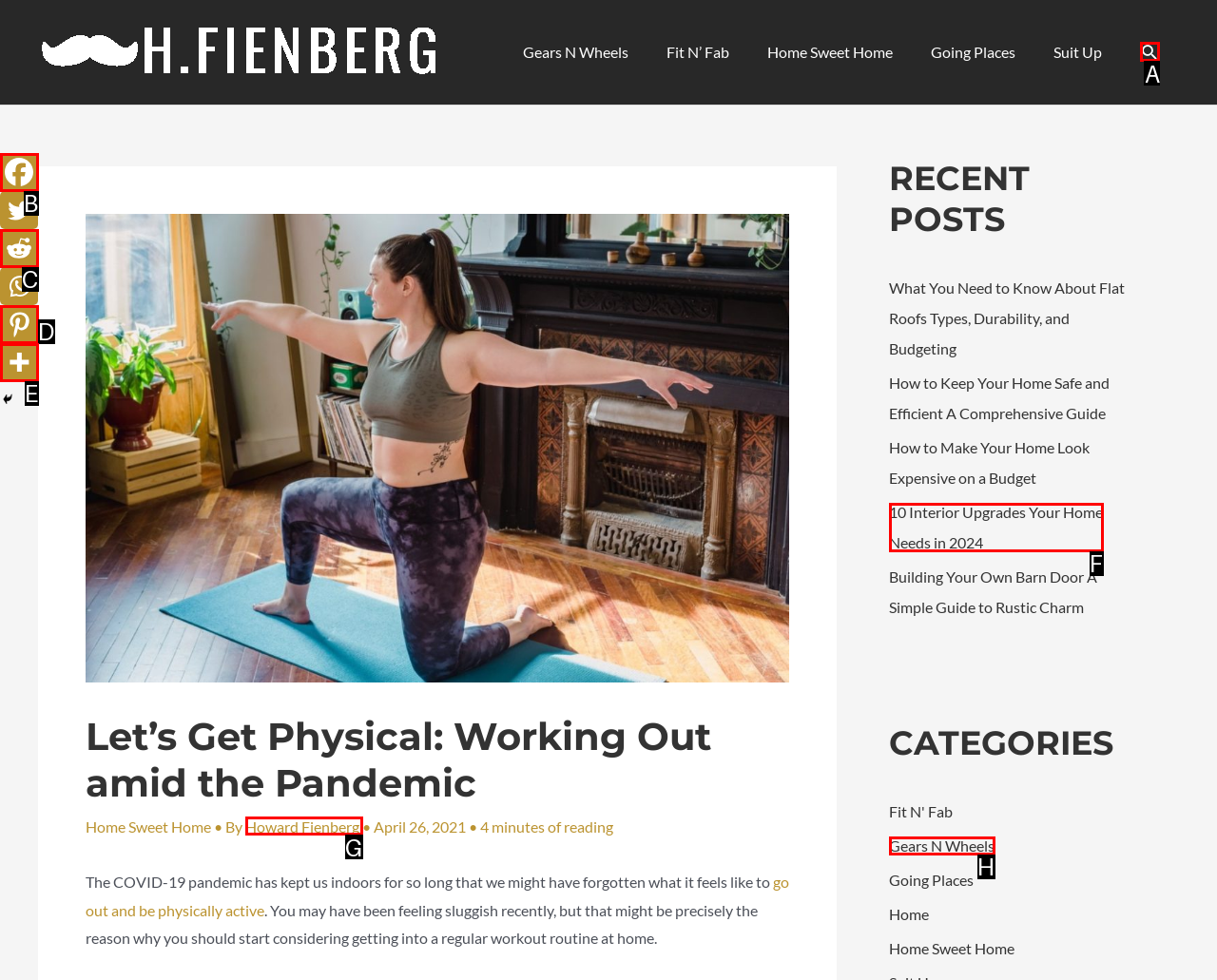Point out the UI element to be clicked for this instruction: Search for something. Provide the answer as the letter of the chosen element.

A